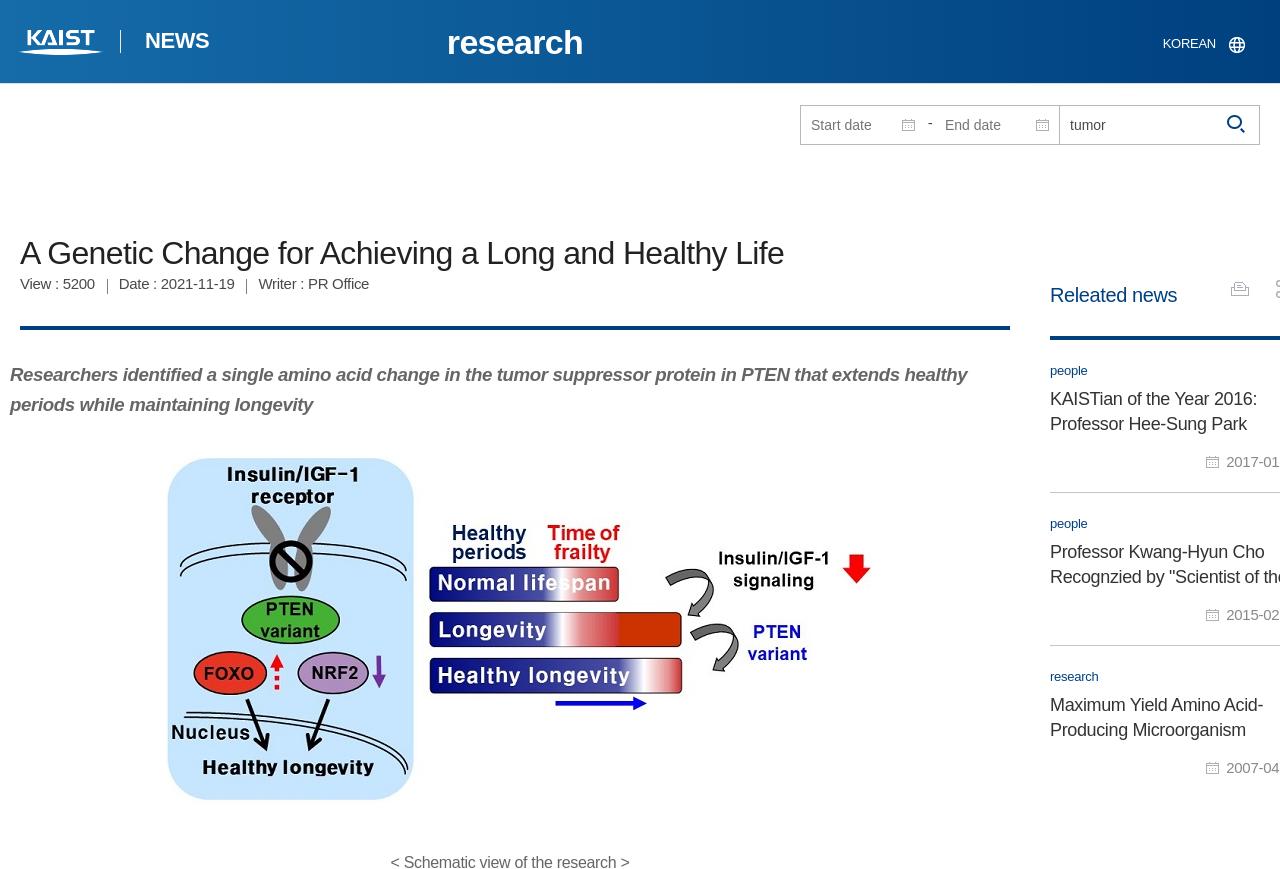What is the purpose of the search bar?
Based on the image, provide a one-word or brief-phrase response.

Search news